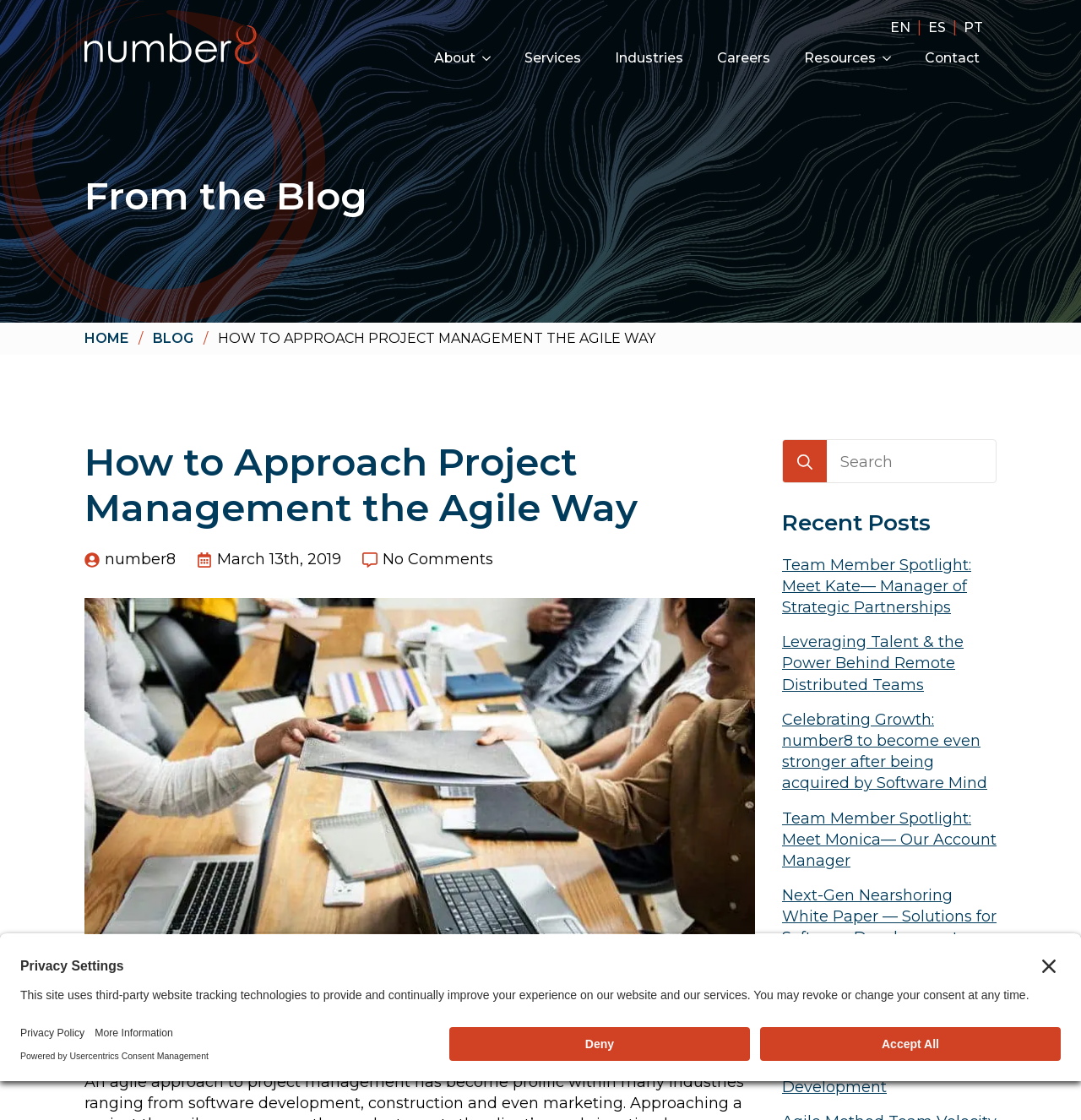How many recent posts are listed?
Using the information presented in the image, please offer a detailed response to the question.

The recent posts section is located on the right-hand side of the webpage, and it lists five recent posts with their titles and links. The posts are titled 'Team Member Spotlight: Meet Kate— Manager of Strategic Partnerships', 'Leveraging Talent & the Power Behind Remote Distributed Teams', 'Celebrating Growth: number8 to become even stronger after being acquired by Software Mind', 'Team Member Spotlight: Meet Monica— Our Account Manager', and 'Next-Gen Nearshoring White Paper — Solutions for Software Development Challenges'.